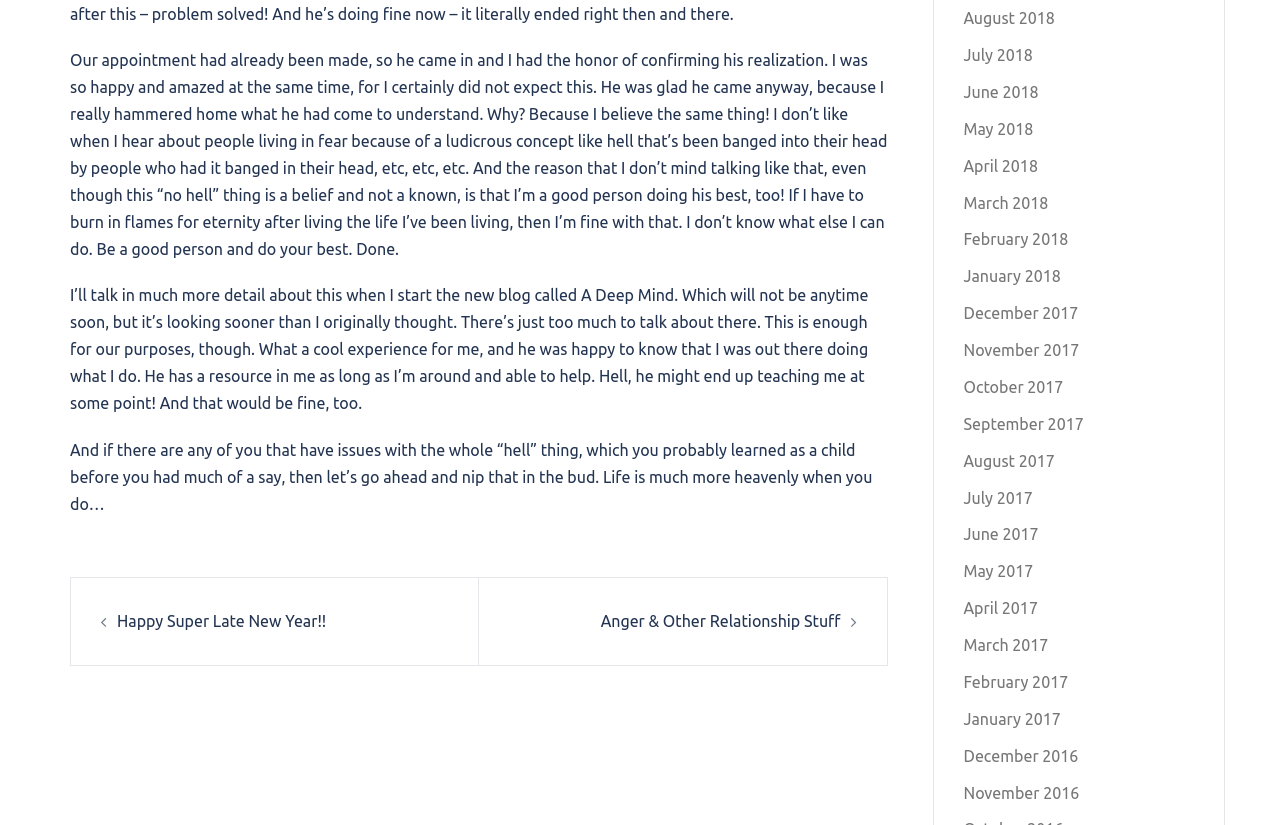Using the description: "Happy Super Late New Year!!", identify the bounding box of the corresponding UI element in the screenshot.

[0.091, 0.742, 0.255, 0.764]